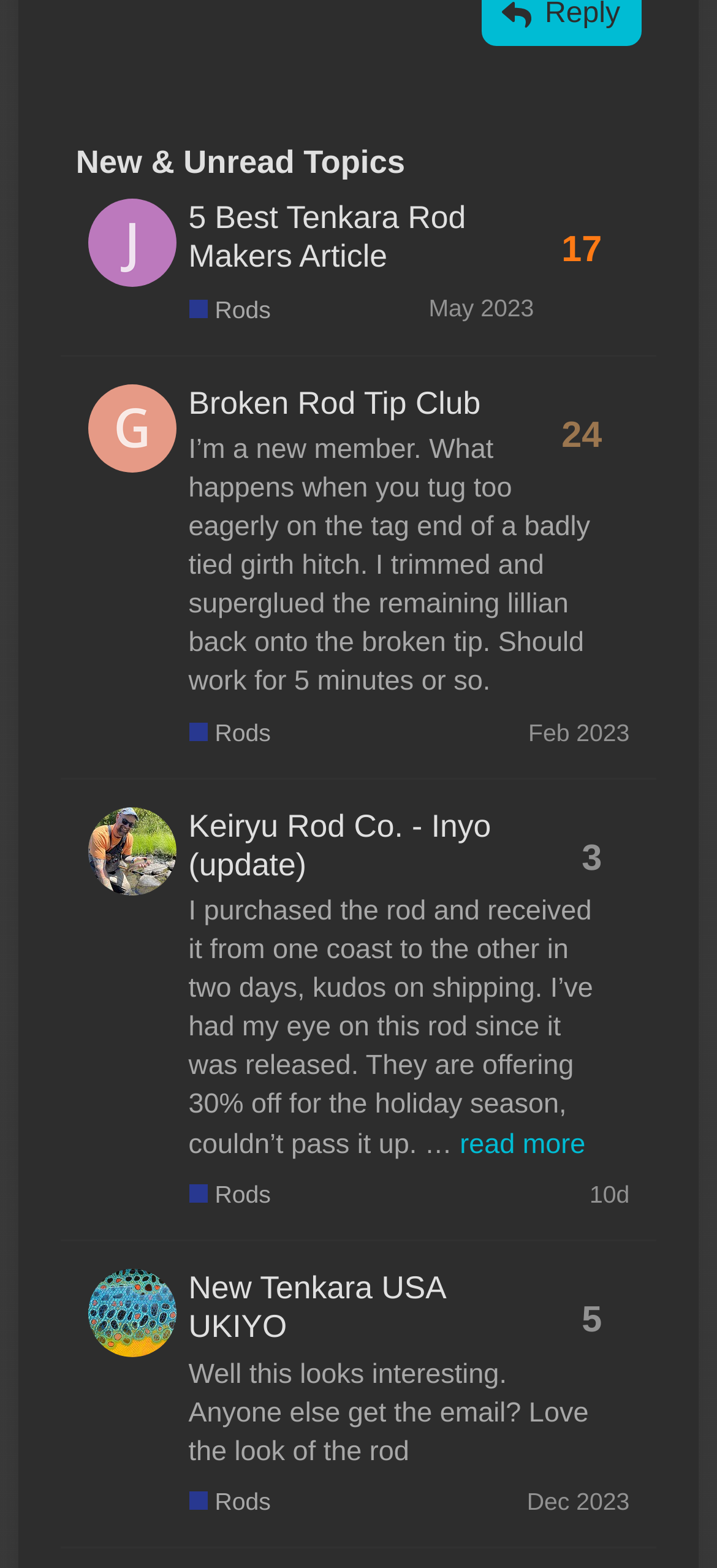Find the bounding box coordinates of the element to click in order to complete the given instruction: "Read more about 'Keiryu Rod Co. - Inyo (update)'."

[0.263, 0.515, 0.685, 0.563]